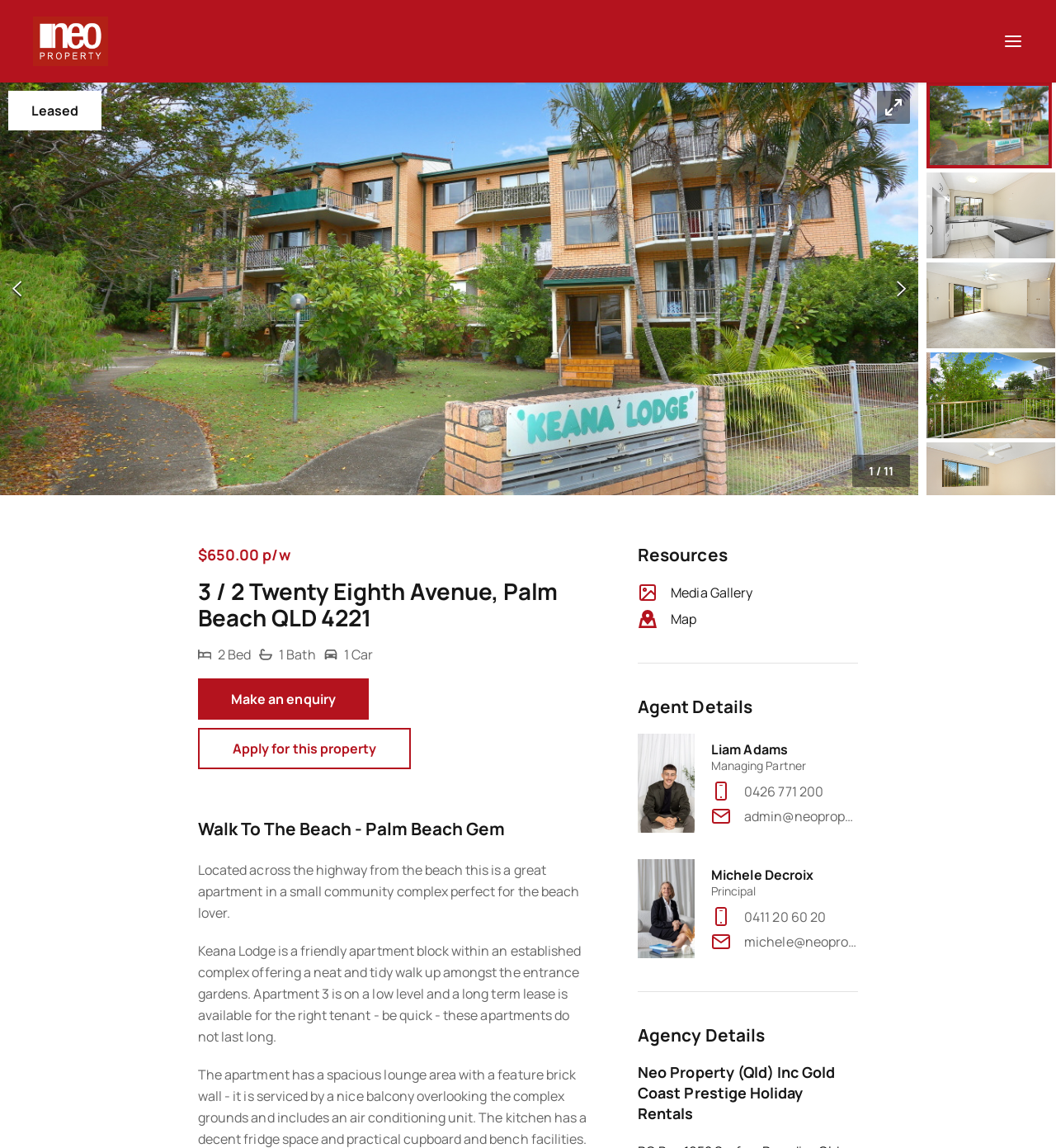What is the purpose of the 'Make an enquiry' button?
Provide an in-depth and detailed answer to the question.

I found the answer by looking at the button element with the text 'Make an enquiry' which is located near the top of the webpage, indicating that the purpose of the button is to make an enquiry about the property.